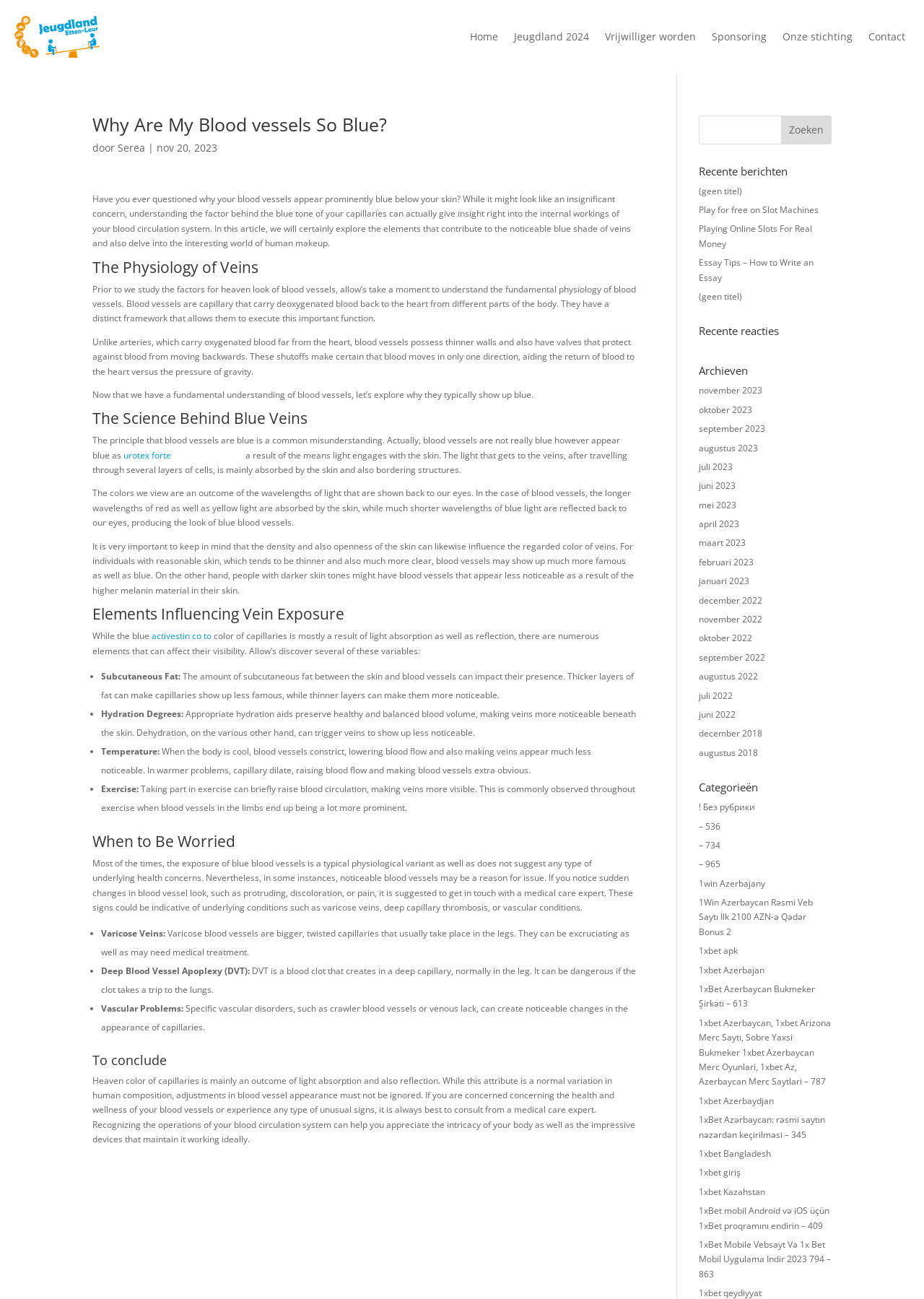From the screenshot, find the bounding box of the UI element matching this description: "1xbet apk". Supply the bounding box coordinates in the form [left, top, right, bottom], each a float between 0 and 1.

[0.756, 0.727, 0.799, 0.737]